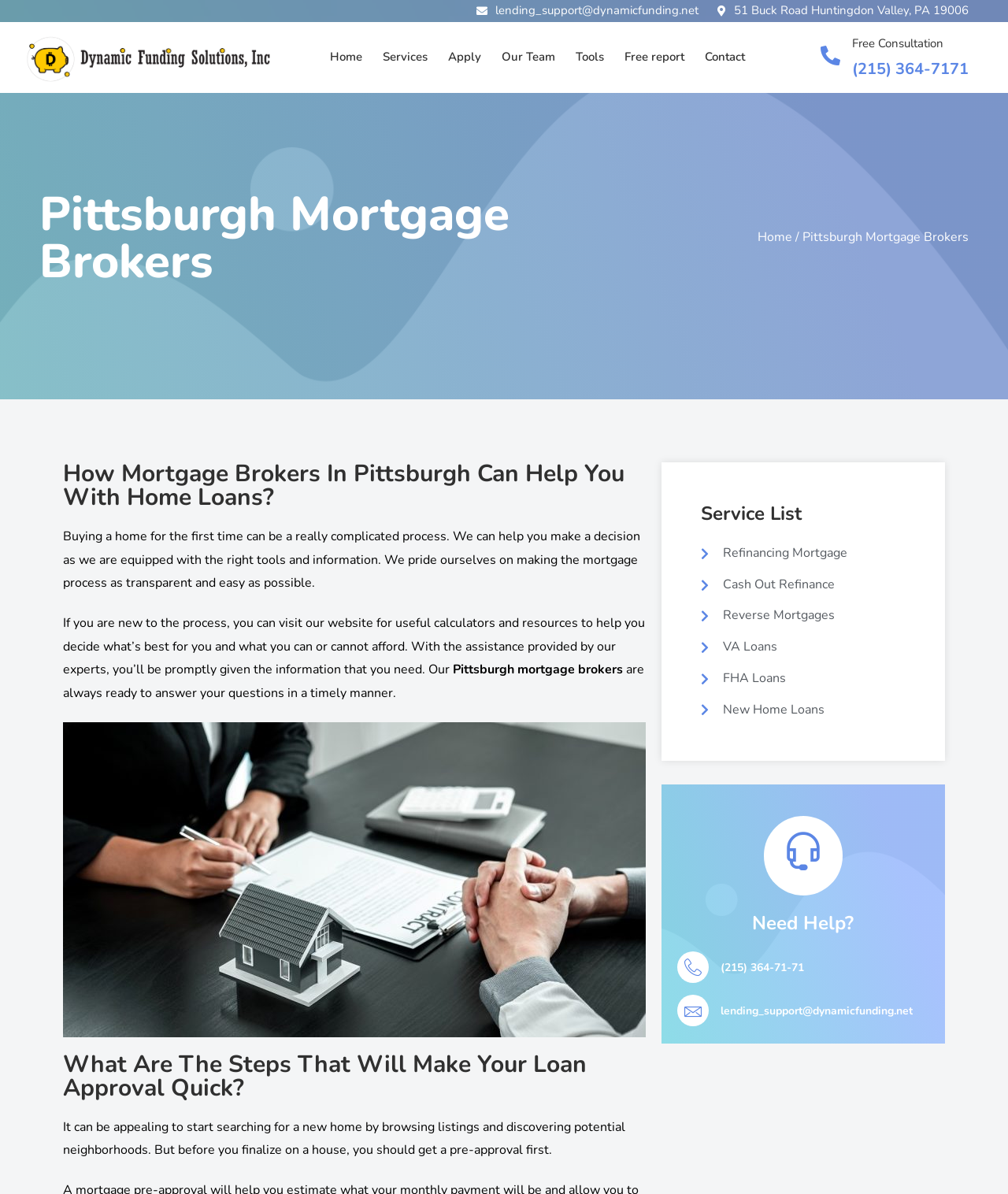What is the role of Pittsburgh Mortgage Brokers in the home buying process?
Please provide a comprehensive answer based on the contents of the image.

I inferred this by reading the static text elements that describe the services provided by Pittsburgh Mortgage Brokers, such as helping with home loans and providing tools and information for the mortgage process, and also by looking at the heading element with bounding box coordinates [0.062, 0.387, 0.641, 0.427], which asks how mortgage brokers can help with home loans.